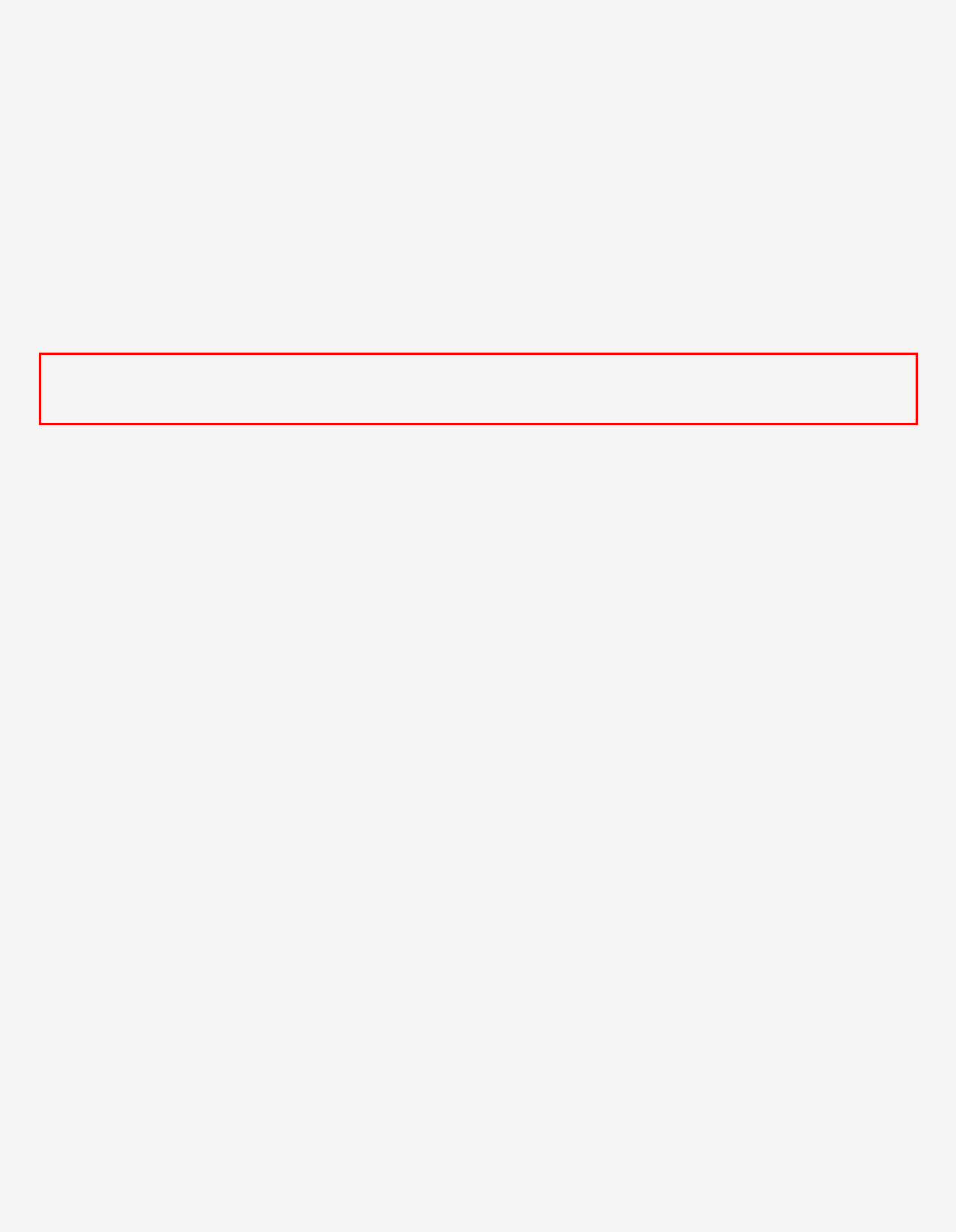You have a screenshot of a webpage with a red bounding box. Identify and extract the text content located inside the red bounding box.

// 28.04.2023 The Telegraph: 4/5 stars Symphony of Sorrowful Songs, ENO, London Coliseum, review: a powerful staging of a dark classic – and a sharp warning for the Arts Council (telegraph.co.uk)